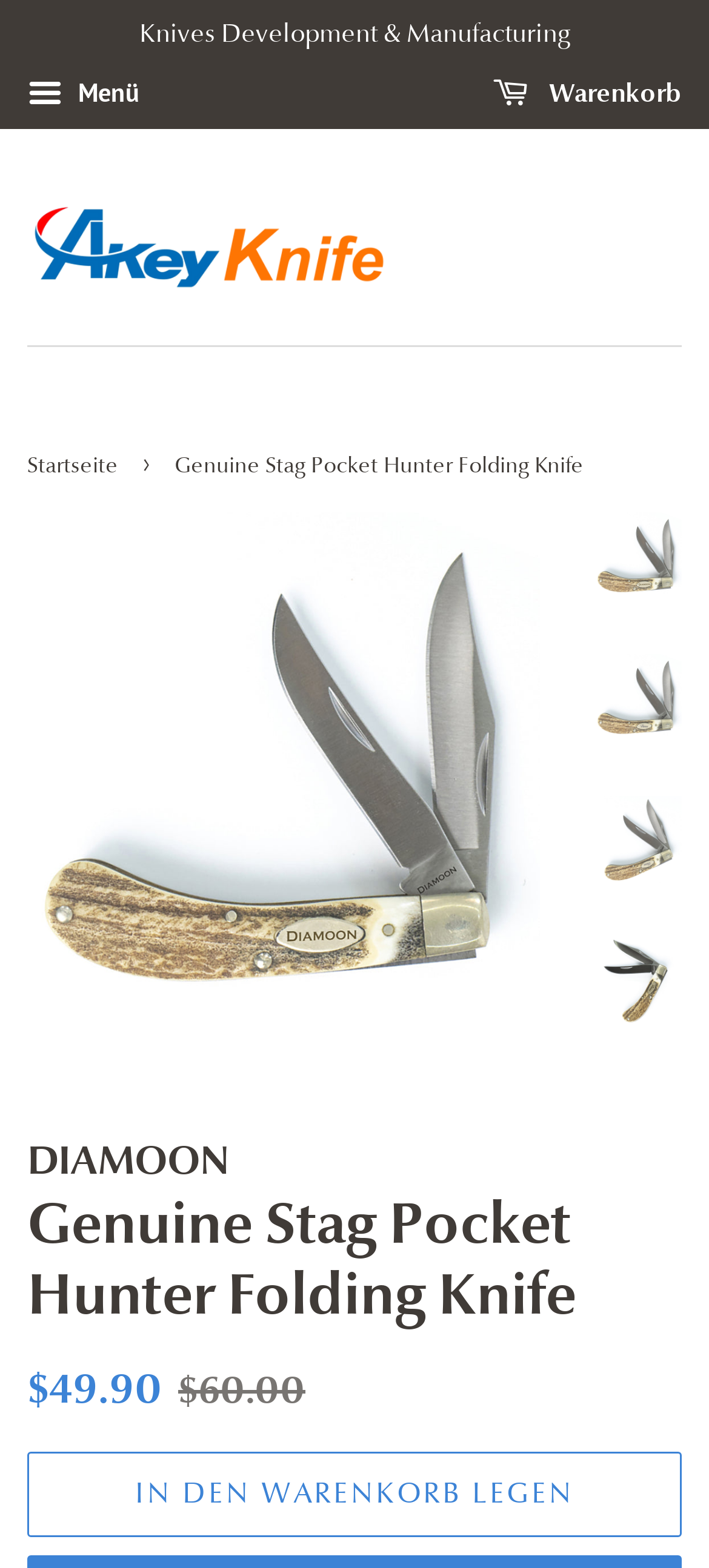Use a single word or phrase to answer this question: 
What is the weight of the knife?

2.9oz